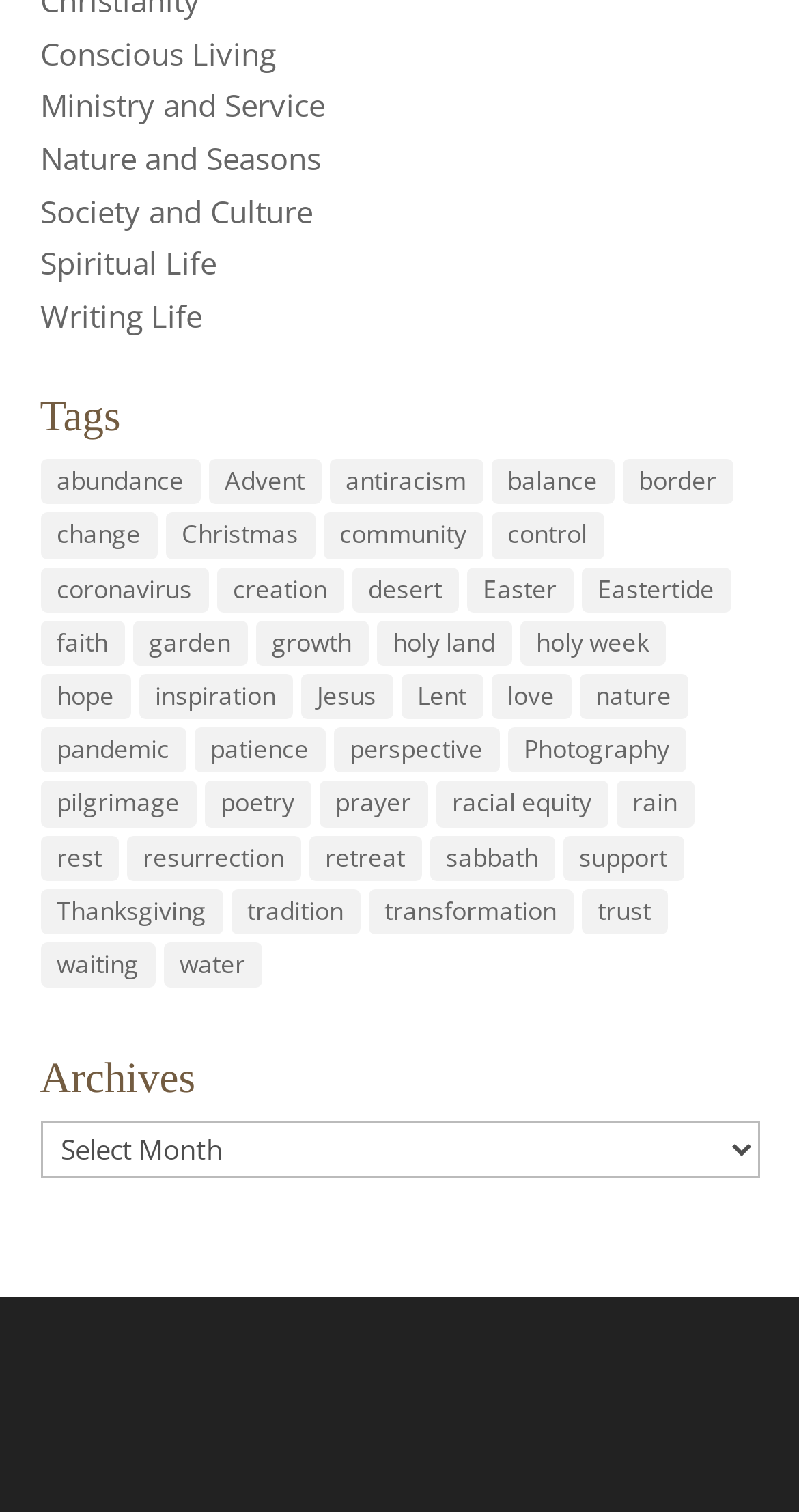How many categories are listed under Conscious Living?
Please give a detailed and elaborate explanation in response to the question.

I counted the number of links under the 'Conscious Living' category, and there is only one link.